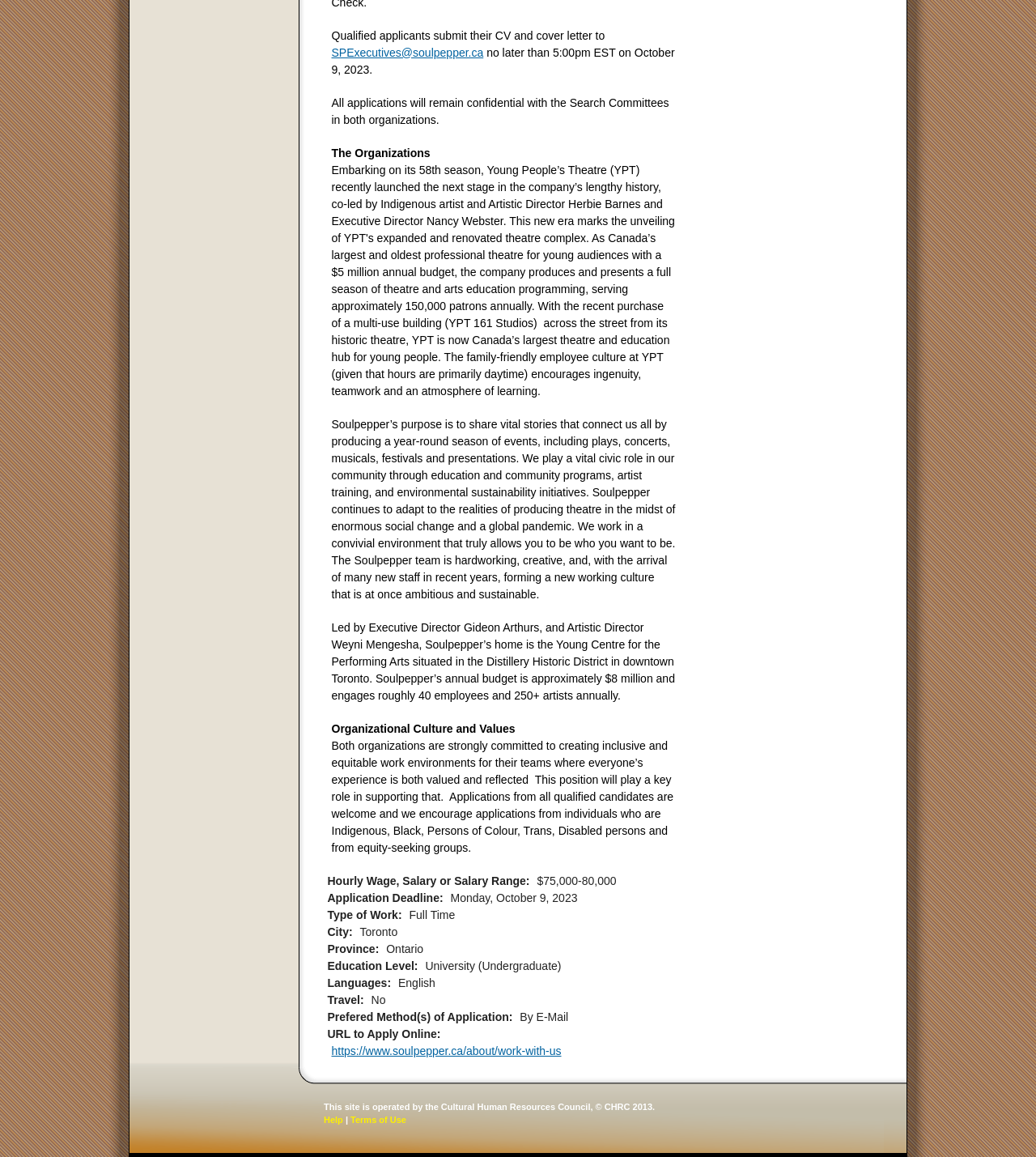Examine the screenshot and answer the question in as much detail as possible: What is the salary range for this job?

I found the answer by looking at the section that lists the job details, where it says 'Hourly Wage, Salary or Salary Range:' followed by the salary range '$75,000-80,000'.